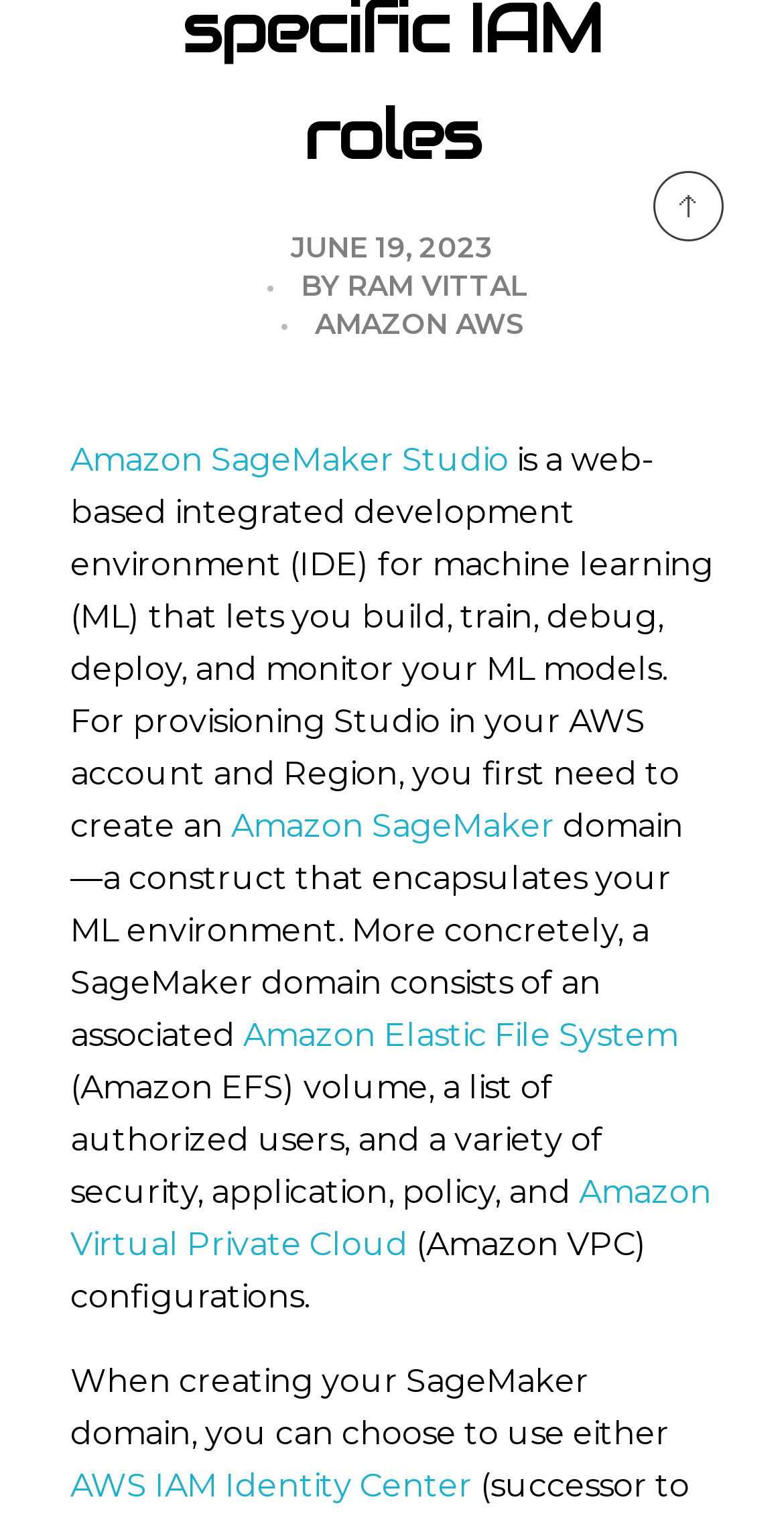From the webpage screenshot, identify the region described by Amazon Elastic File System. Provide the bounding box coordinates as (top-left x, top-left y, bottom-right x, bottom-right y), with each value being a floating point number between 0 and 1.

[0.31, 0.669, 0.864, 0.694]